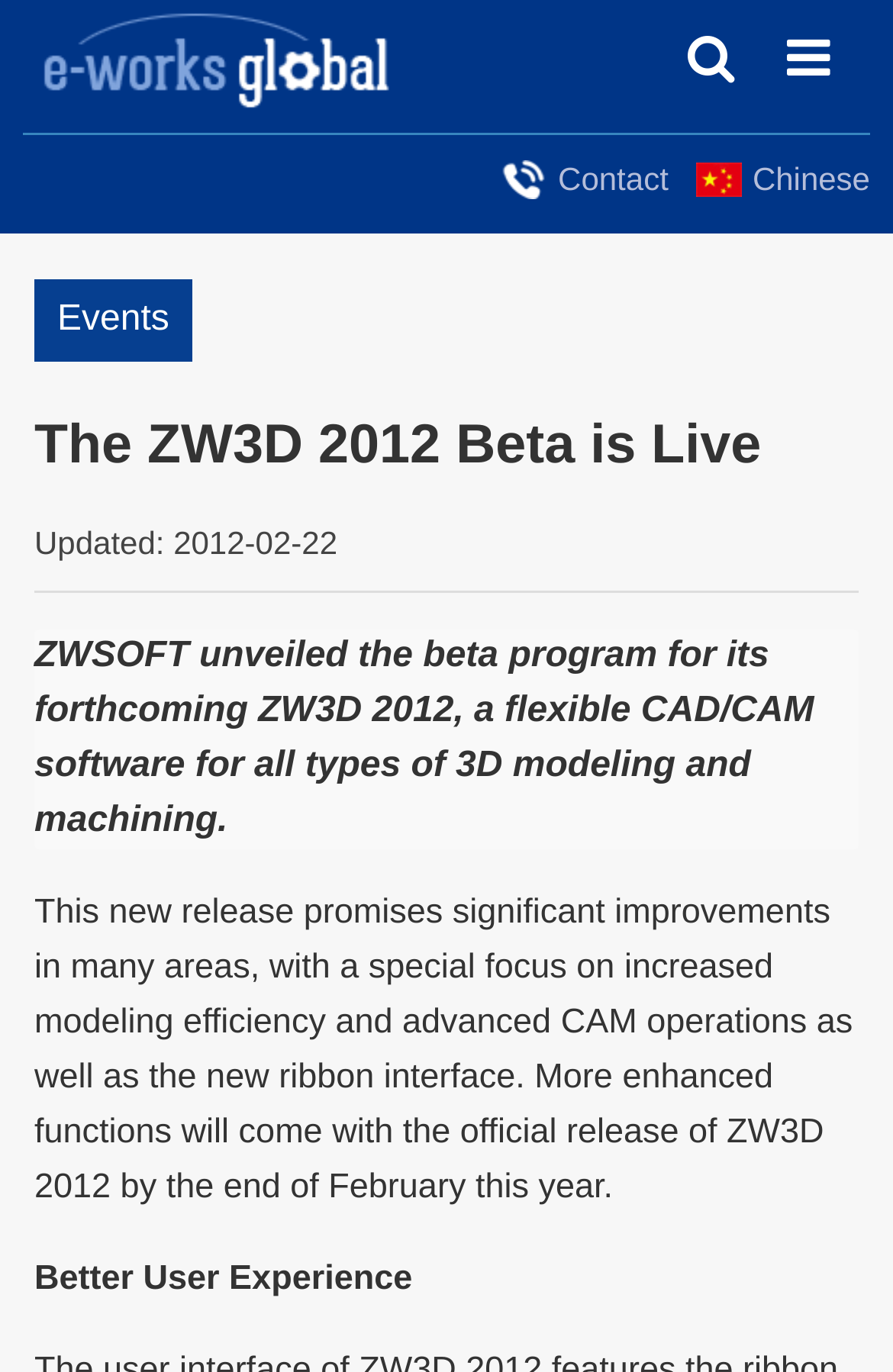Write an exhaustive caption that covers the webpage's main aspects.

The webpage is a portal for EworksGlobal, a collection of information related to manufacturing, ERP, and PLM (CAD/CAM/CAE/PDM/PLM) news, reports, events, and cases in China. 

At the top left, there is a heading that reads "Welcome to EworksGlobal!" with a link and an image to the right of it. Below this heading, there are several links and buttons aligned horizontally. From left to right, there is a link with an icon, a button with an icon, a link that reads "Contact" with an image, a non-breaking space, a link that reads "Chinese" with an image, and another link with an icon.

Below these links and buttons, there is a section dedicated to events. The title "Events" is located at the top left, followed by a heading that reads "The ZW3D 2012 Beta is Live". Below this heading, there are several paragraphs of text that describe the beta release of ZW3D 2012, a CAD/CAM software. The text includes the updated date, a brief description of the software, and its new features. The text is divided into three paragraphs, with the title "Better User Experience" at the bottom.